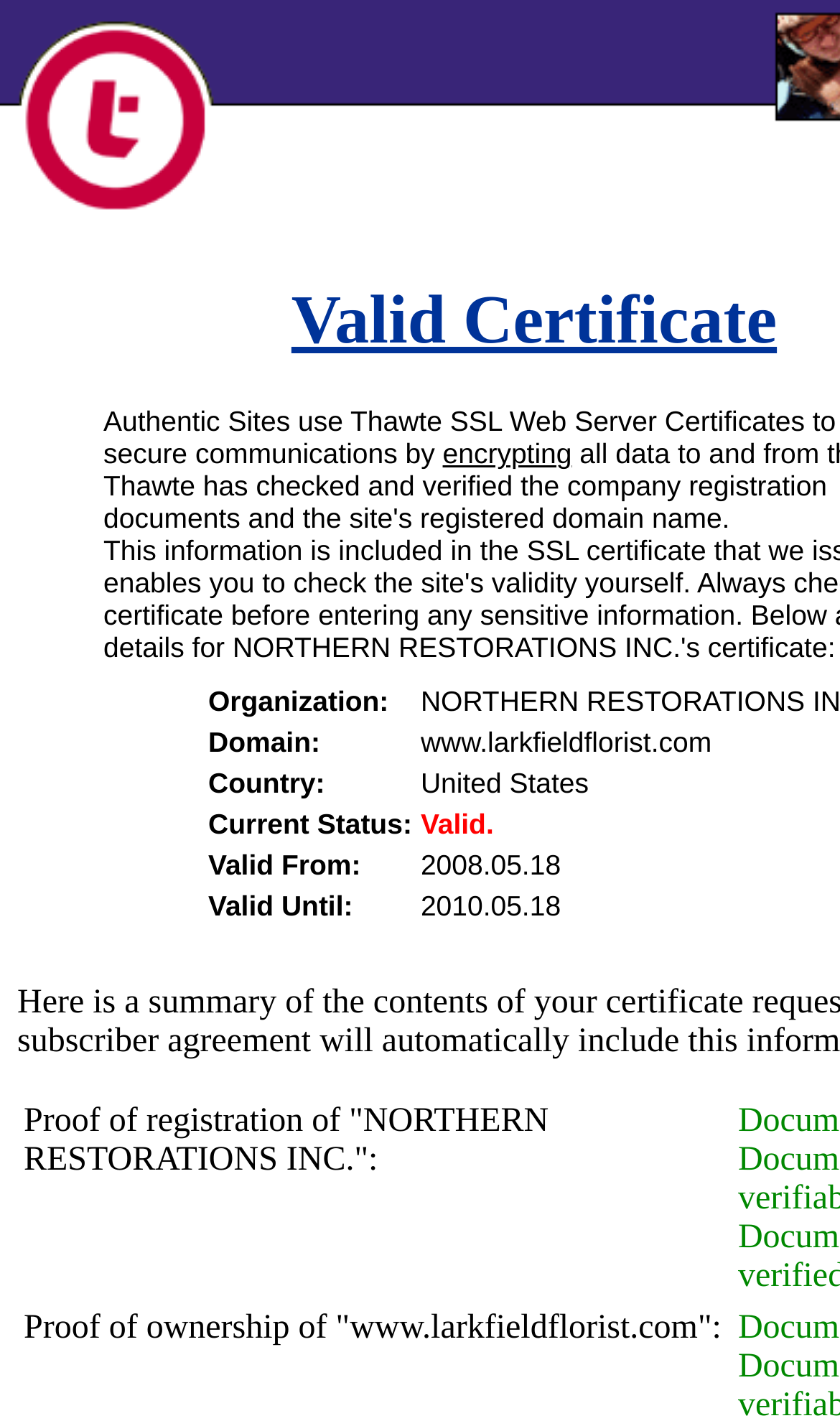In which country is the organization registered? Please answer the question using a single word or phrase based on the image.

Not specified